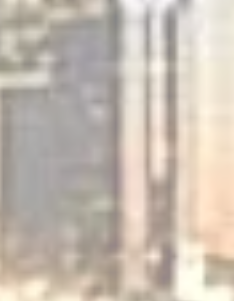Please respond to the question using a single word or phrase:
What is the artist's recent experience?

Cancer survivor